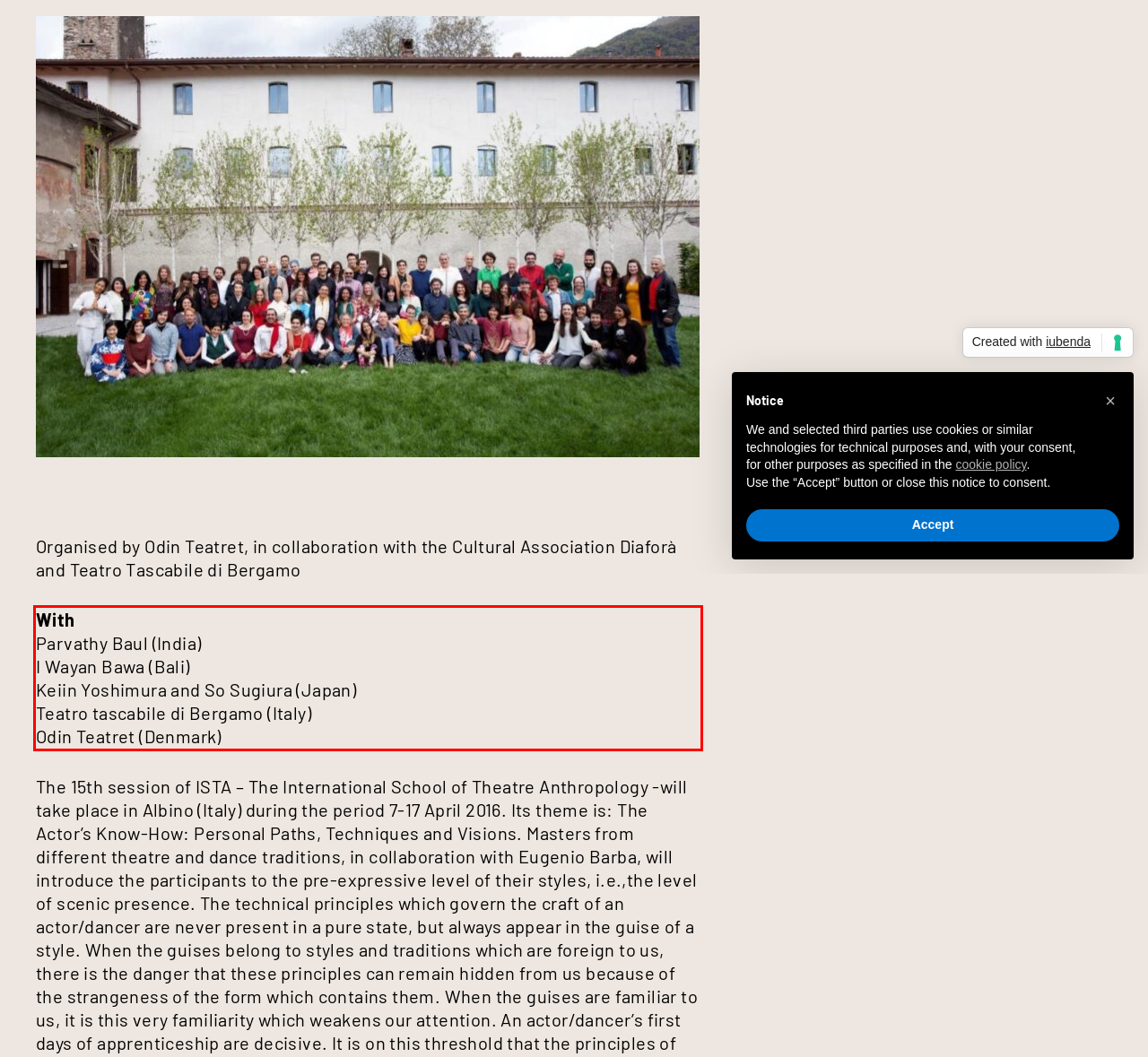You have a screenshot with a red rectangle around a UI element. Recognize and extract the text within this red bounding box using OCR.

With Parvathy Baul (India) I Wayan Bawa (Bali) Keiin Yoshimura and So Sugiura (Japan) Teatro tascabile di Bergamo (Italy) Odin Teatret (Denmark)